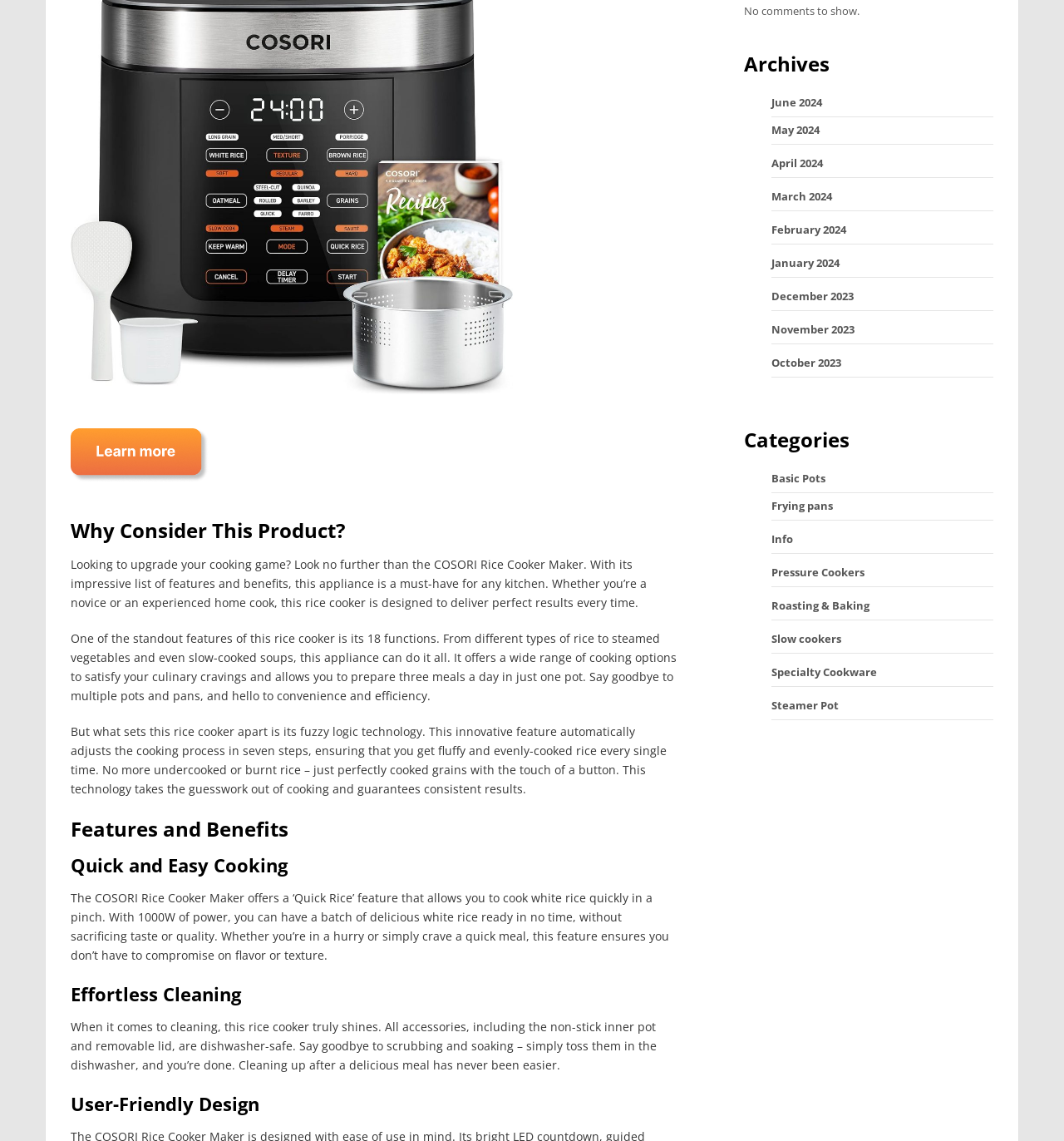Determine the bounding box coordinates for the HTML element mentioned in the following description: "Frying pans". The coordinates should be a list of four floats ranging from 0 to 1, represented as [left, top, right, bottom].

[0.725, 0.436, 0.782, 0.45]